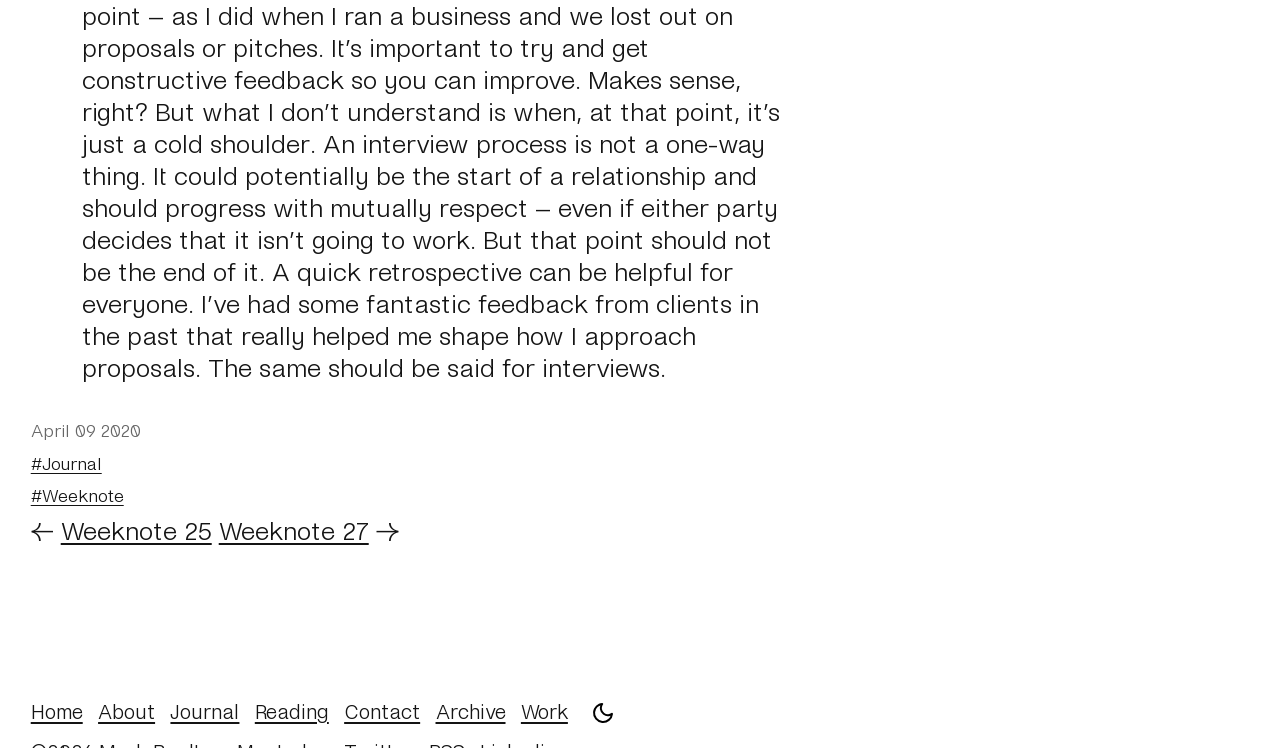Please analyze the image and provide a thorough answer to the question:
What is the date displayed on the webpage?

The date 'April 09 2020' is displayed on the webpage, which can be found in the top section of the page, indicating that it might be a blog or journal entry date.